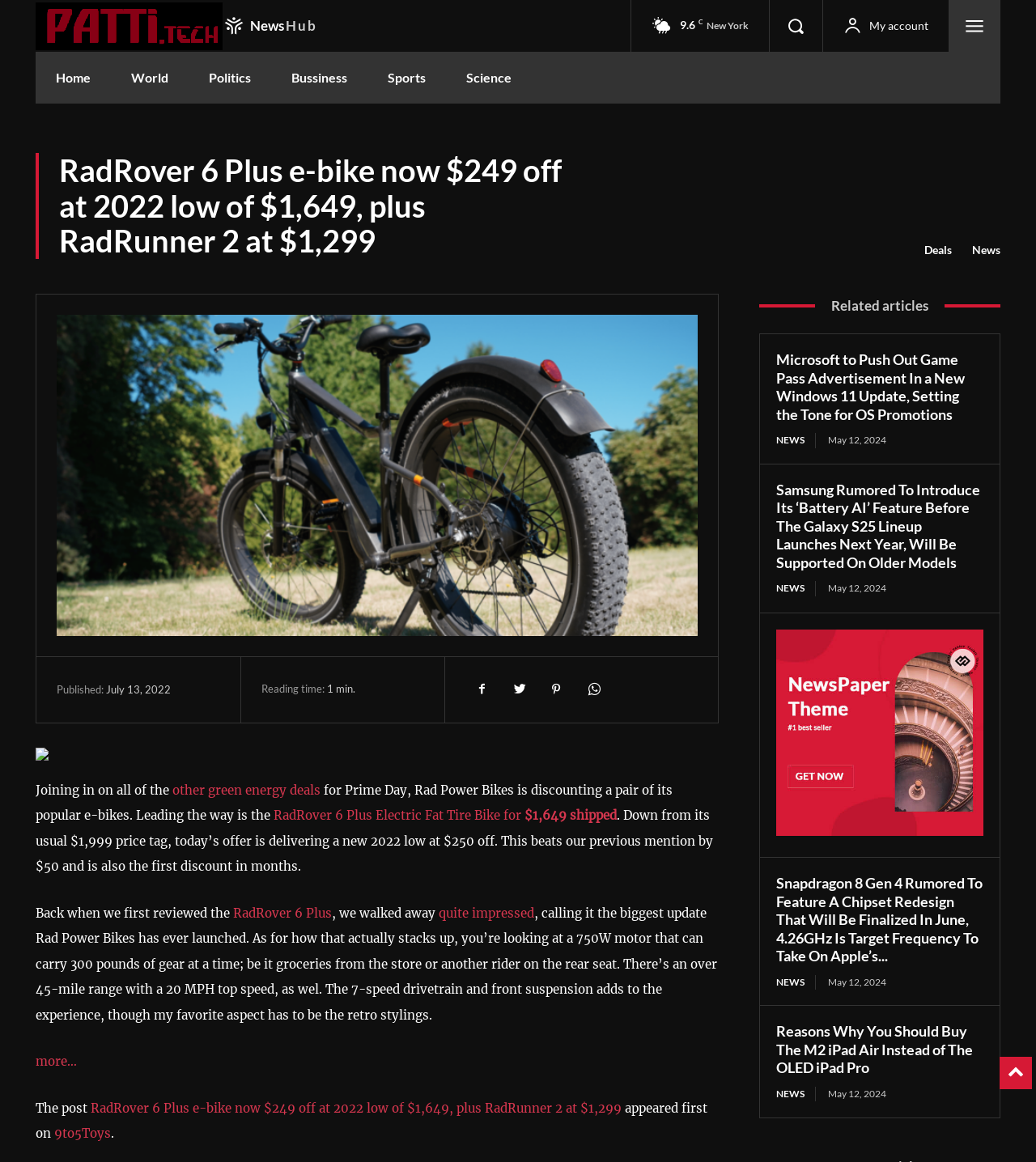Please identify the bounding box coordinates of the area I need to click to accomplish the following instruction: "View the 'Related articles'".

[0.733, 0.253, 0.966, 0.273]